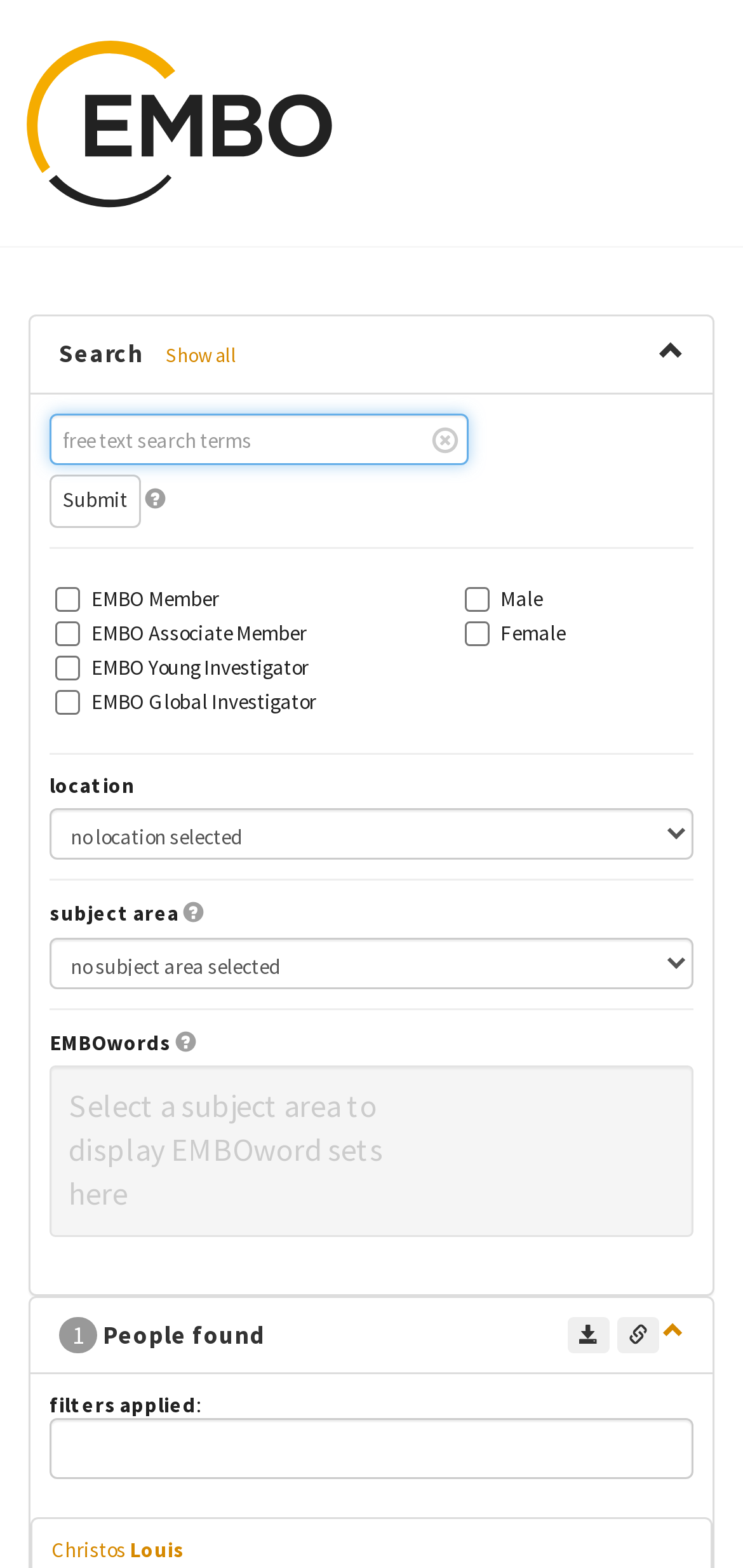Please indicate the bounding box coordinates for the clickable area to complete the following task: "Show all search results". The coordinates should be specified as four float numbers between 0 and 1, i.e., [left, top, right, bottom].

[0.223, 0.219, 0.318, 0.235]